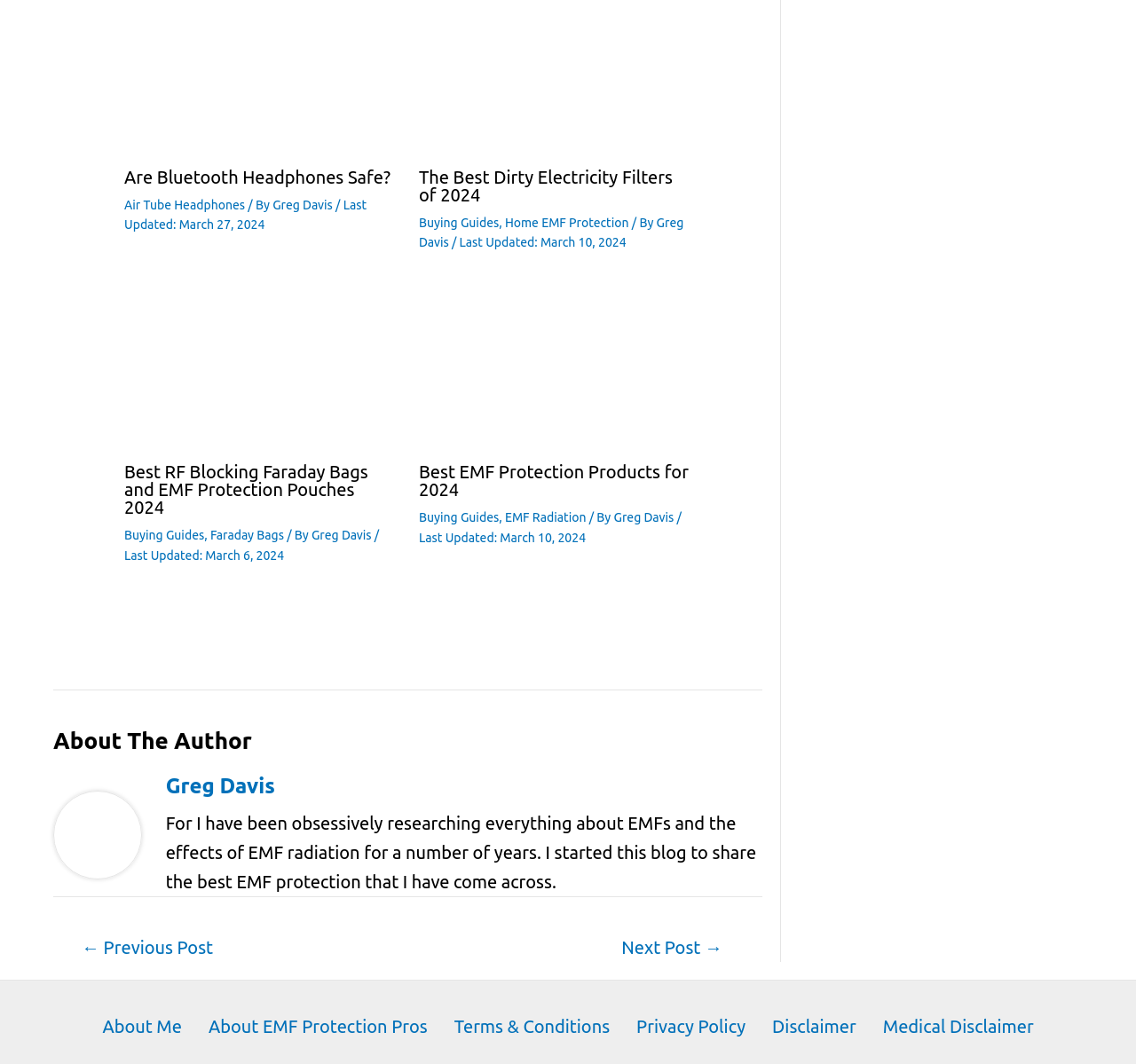Identify the bounding box coordinates of the element that should be clicked to fulfill this task: "Click on the link to learn about the safety of Bluetooth headphones". The coordinates should be provided as four float numbers between 0 and 1, i.e., [left, top, right, bottom].

[0.109, 0.058, 0.349, 0.077]